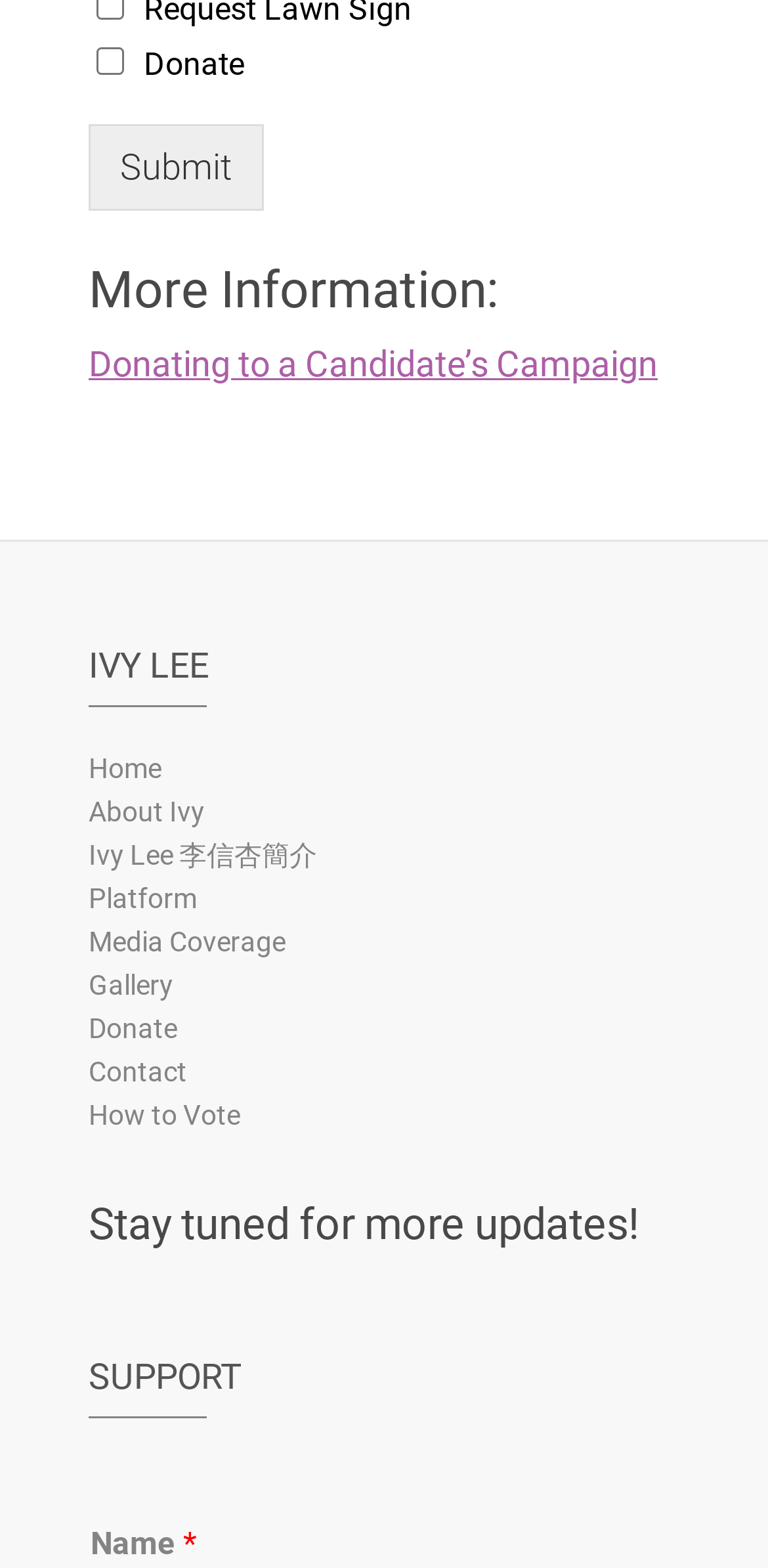Give a one-word or short phrase answer to this question: 
How many links are available in the complementary section?

11